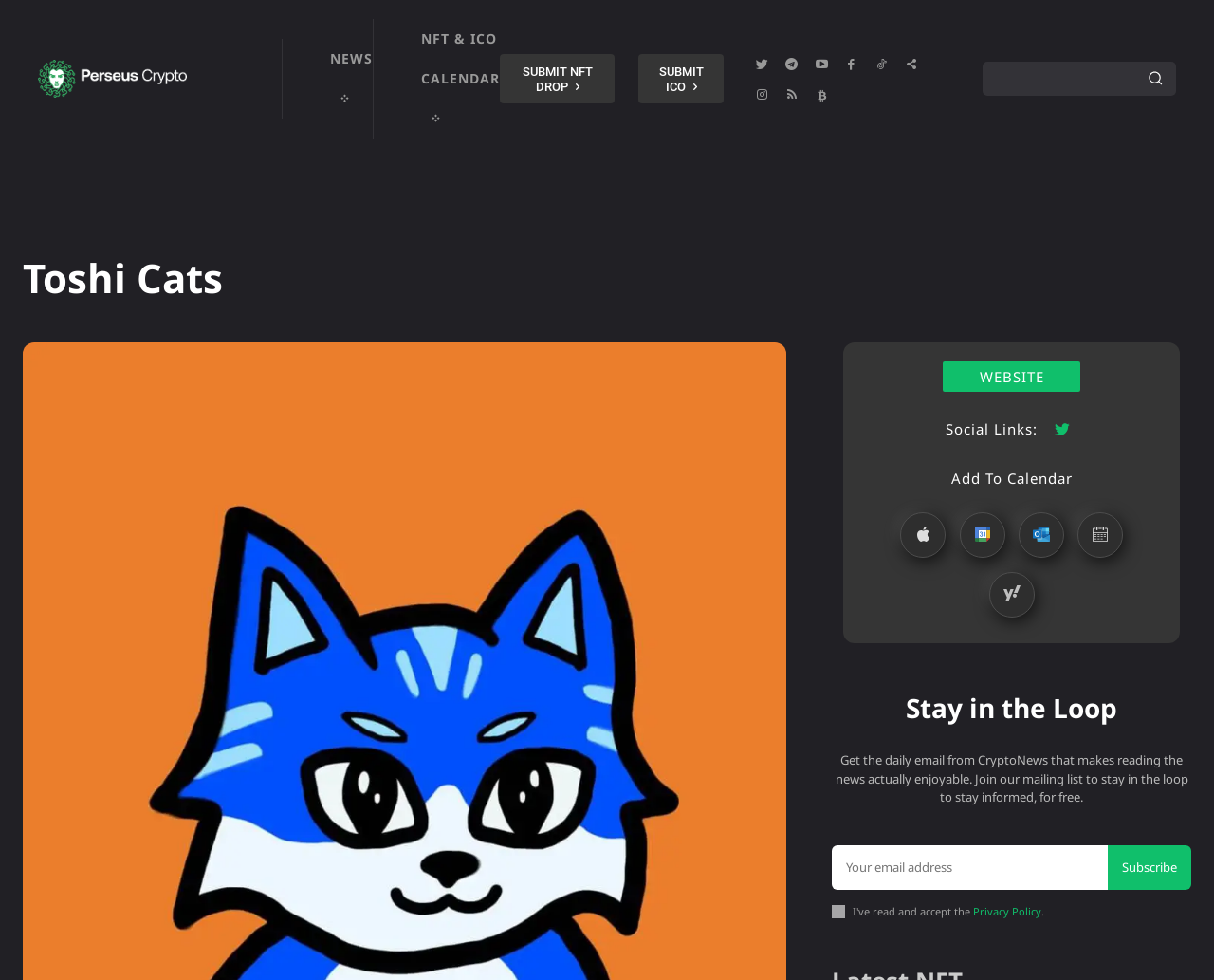Reply to the question with a brief word or phrase: How many social media links are available?

6